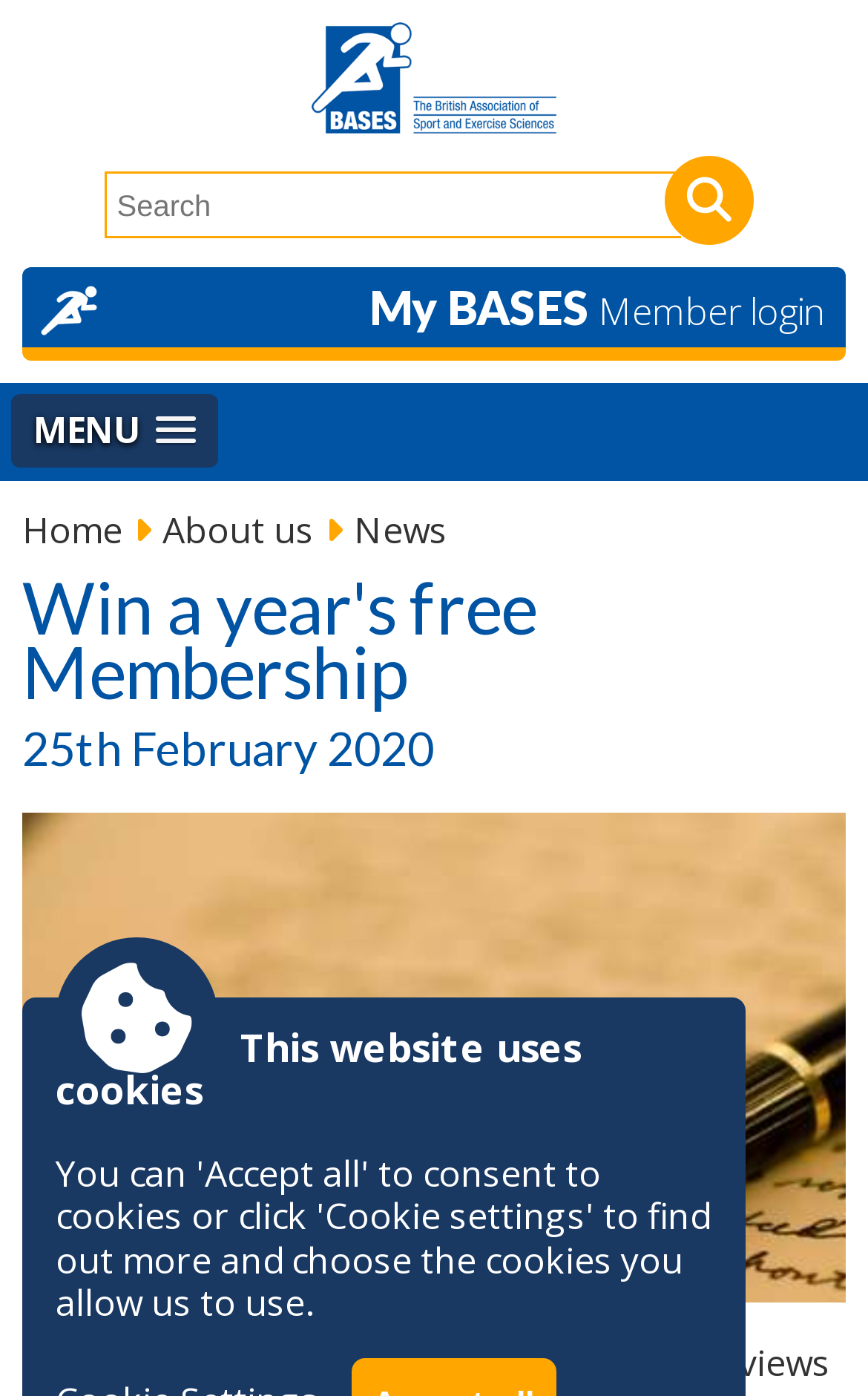What is the name of the membership?
Please give a detailed and thorough answer to the question, covering all relevant points.

The name of the membership can be found in the top-left corner of the webpage, where it says 'Win a year's free Membership | BASES'. The word 'BASES' is also an image and a link, indicating that it is the name of the membership.